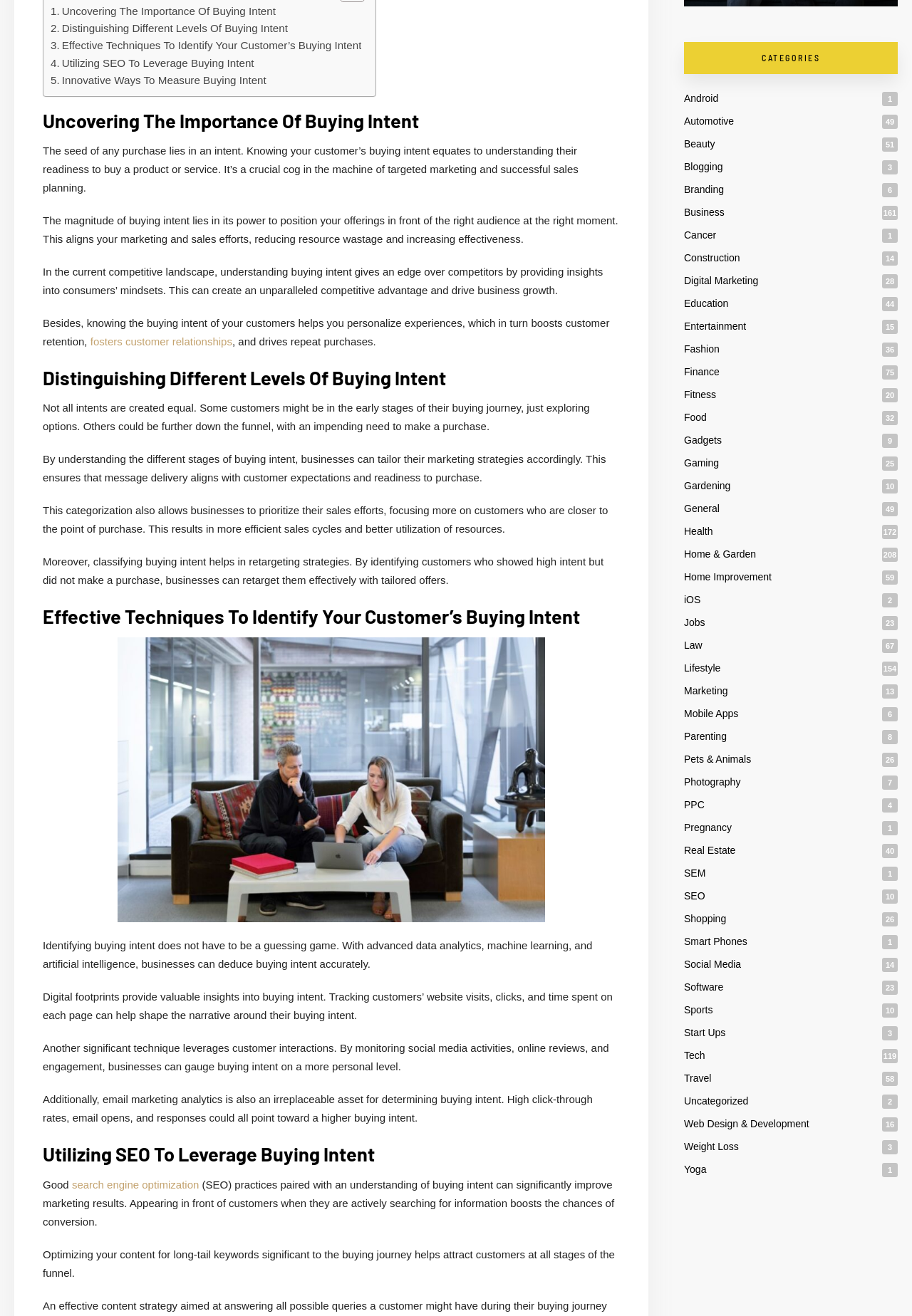How can businesses identify buying intent?
Give a one-word or short-phrase answer derived from the screenshot.

Through data analytics and customer interactions